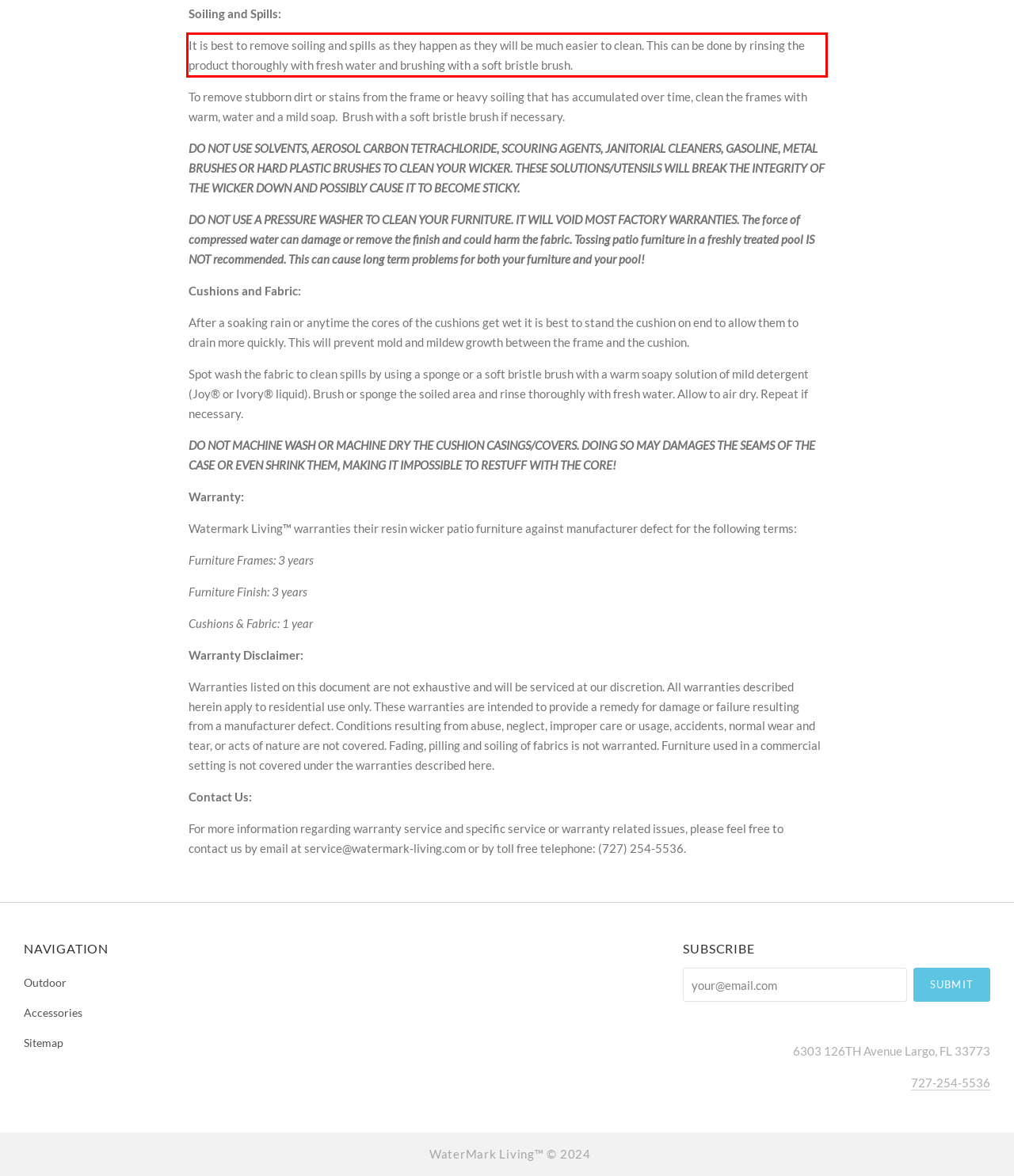You are presented with a webpage screenshot featuring a red bounding box. Perform OCR on the text inside the red bounding box and extract the content.

It is best to remove soiling and spills as they happen as they will be much easier to clean. This can be done by rinsing the product thoroughly with fresh water and brushing with a soft bristle brush.